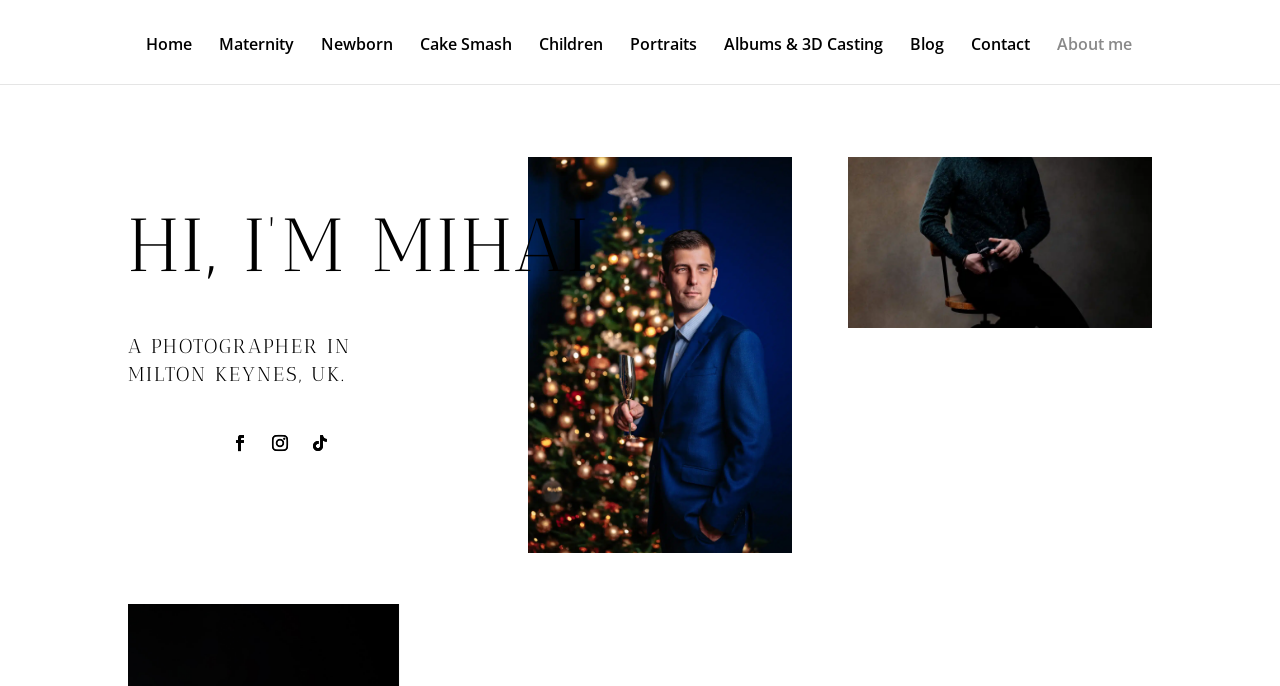Find the bounding box coordinates of the element to click in order to complete the given instruction: "View the 'Maternity' page."

[0.171, 0.054, 0.23, 0.122]